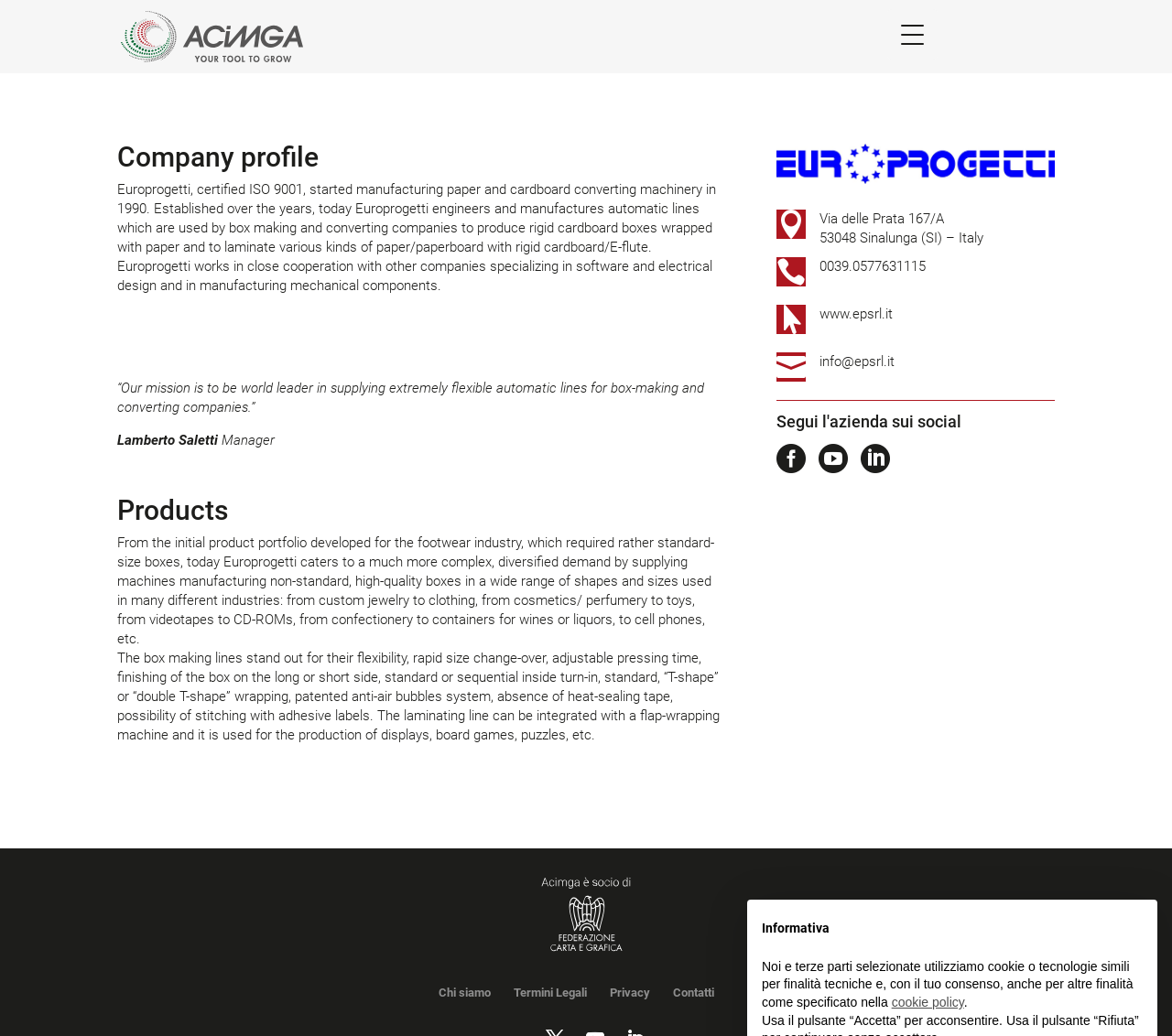Please provide a comprehensive answer to the question based on the screenshot: What is the address of Europrogetti?

The address of Europrogetti is provided in the layout table section, where it is written as 'Via delle Prata 167/A, 53048 Sinalunga (SI) – Italy'. This is the physical location of the company.